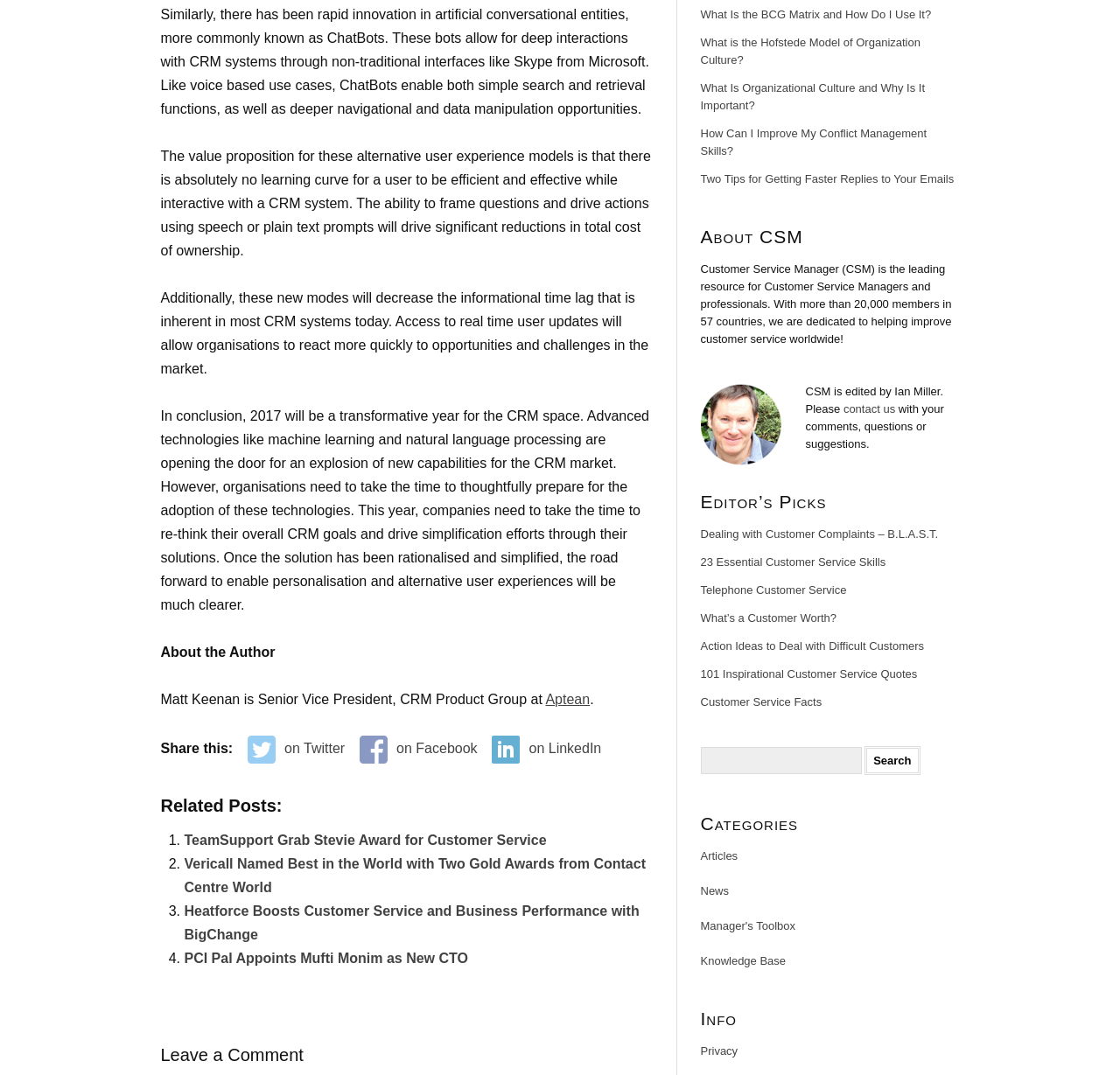Please answer the following question using a single word or phrase: 
What is the purpose of the website?

To improve customer service